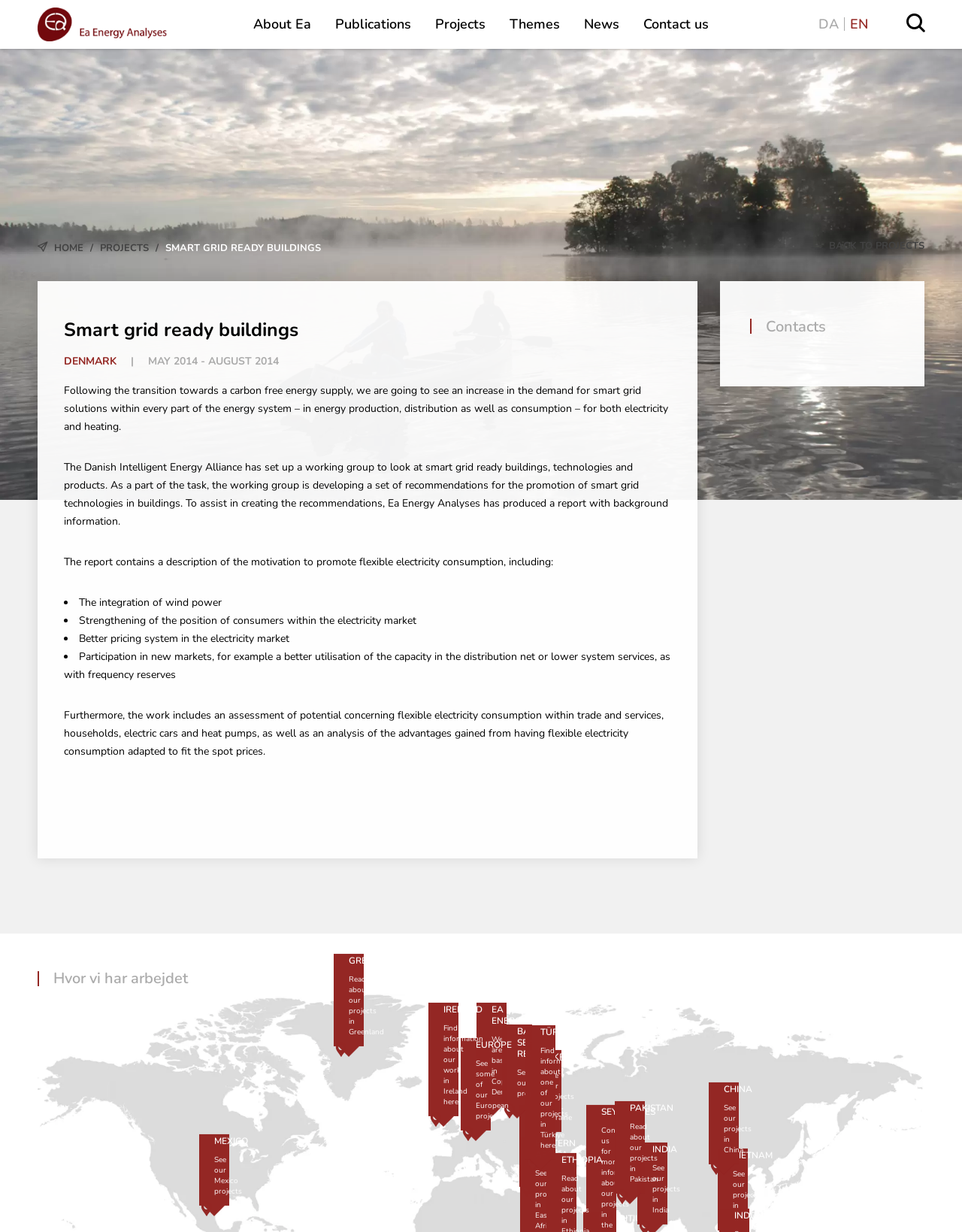Find the bounding box coordinates of the area to click in order to follow the instruction: "Click on the 'Alaska' link".

None